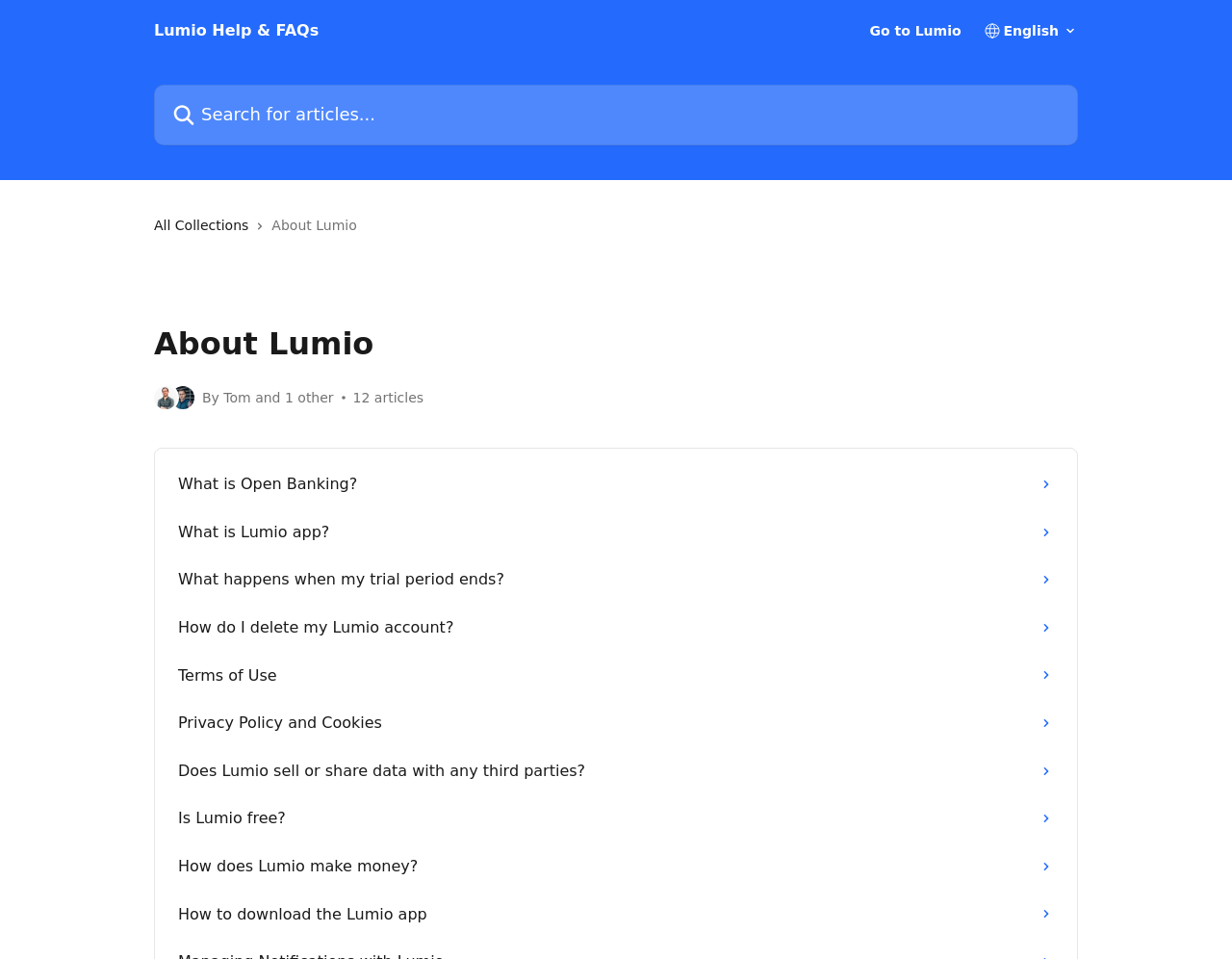What is the purpose of the search bar?
Please answer the question with a single word or phrase, referencing the image.

Search for articles